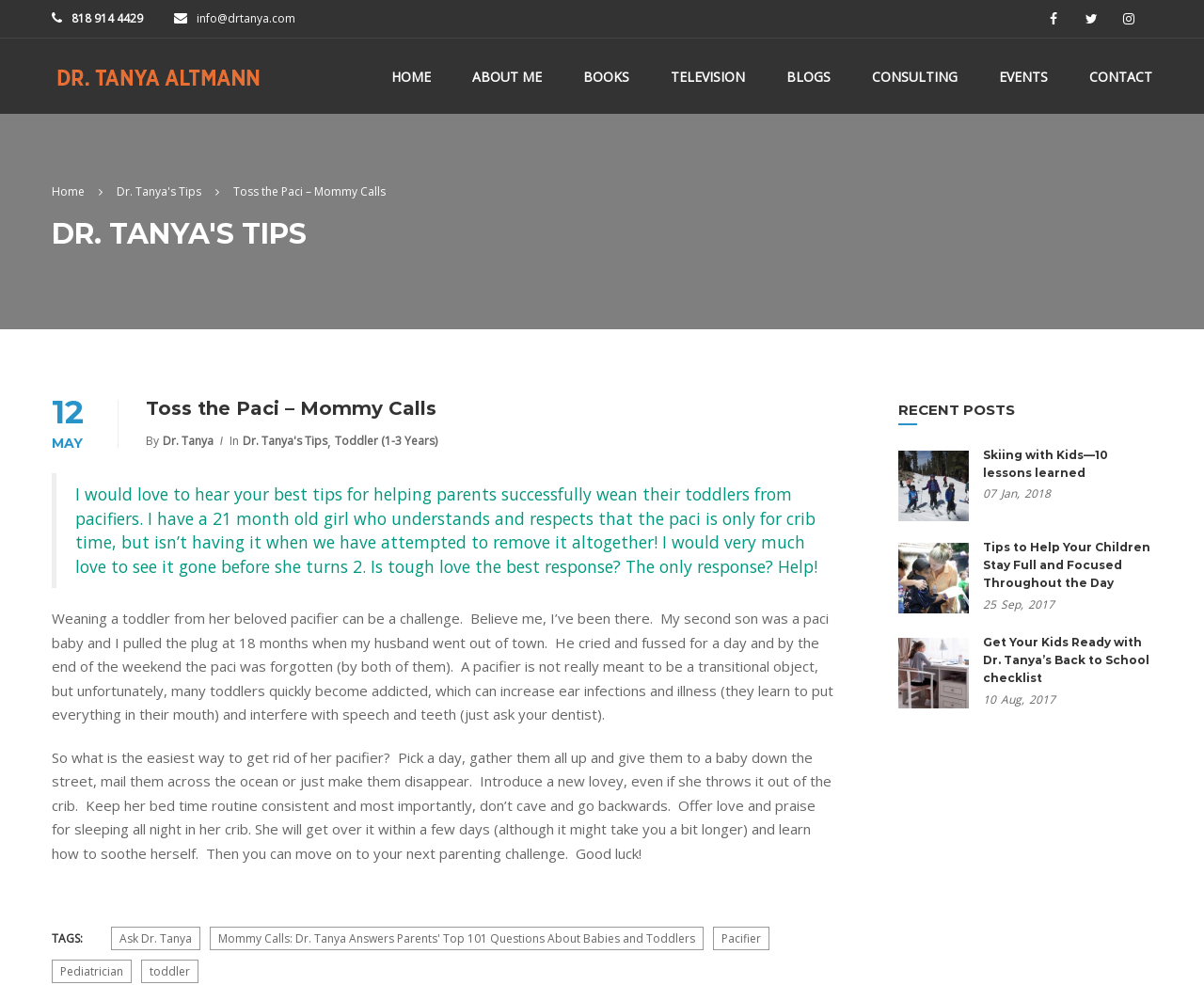Using the format (top-left x, top-left y, bottom-right x, bottom-right y), and given the element description, identify the bounding box coordinates within the screenshot: About Me

[0.377, 0.058, 0.466, 0.116]